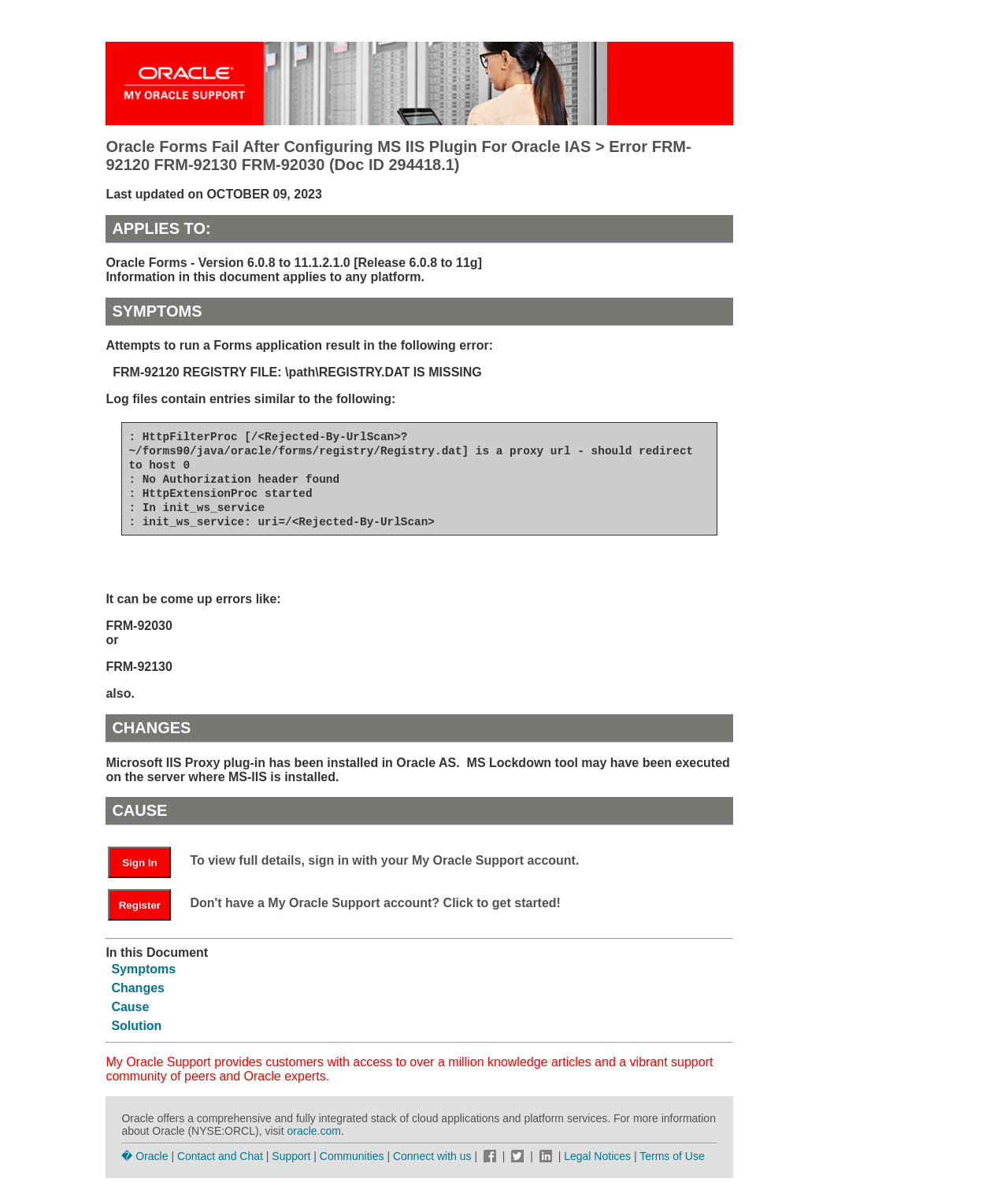Please determine the bounding box coordinates, formatted as (top-left x, top-left y, bottom-right x, bottom-right y), with all values as floating point numbers between 0 and 1. Identify the bounding box of the region described as: Sign In

[0.107, 0.721, 0.185, 0.732]